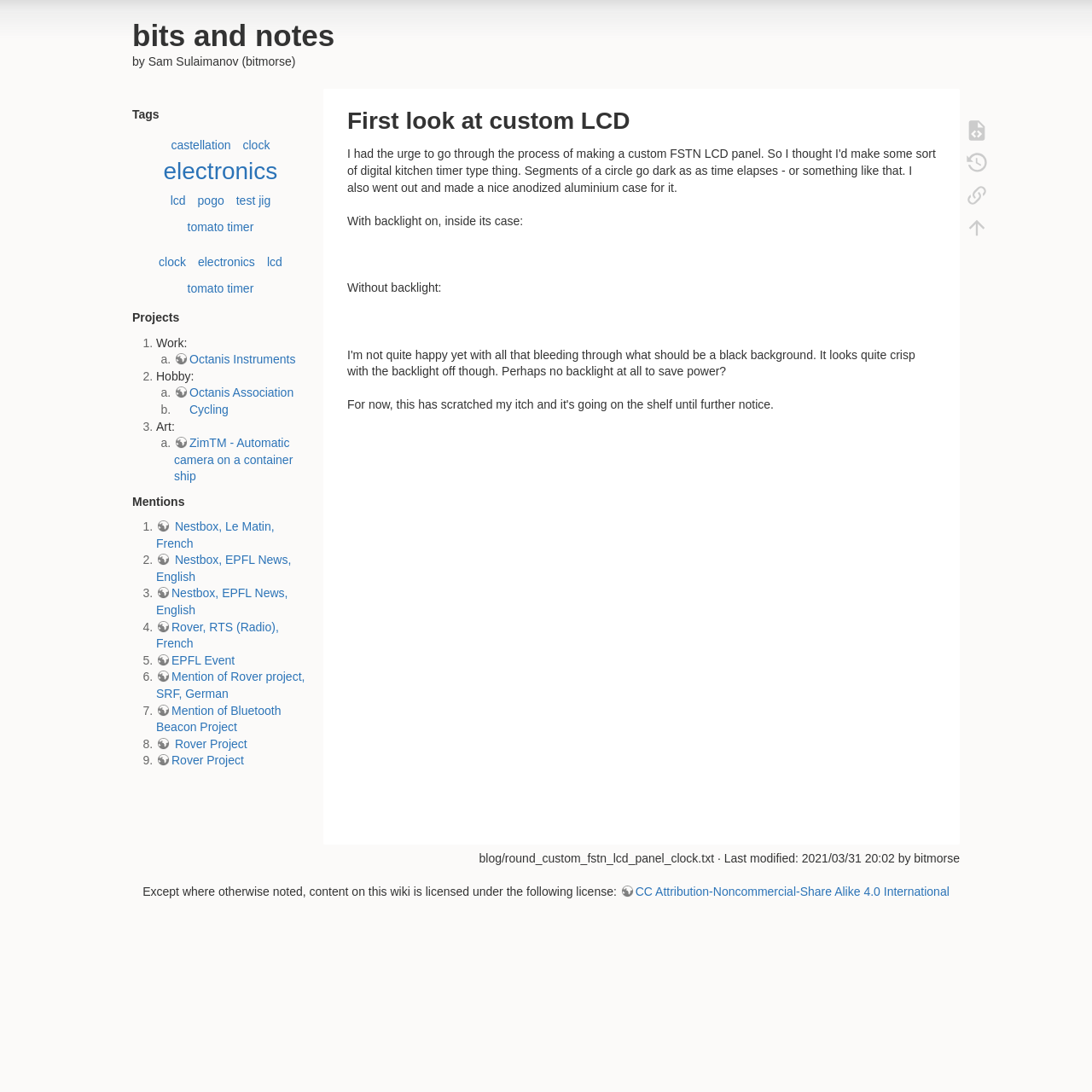Calculate the bounding box coordinates for the UI element based on the following description: "The Source Young People’s Charity". Ensure the coordinates are four float numbers between 0 and 1, i.e., [left, top, right, bottom].

None